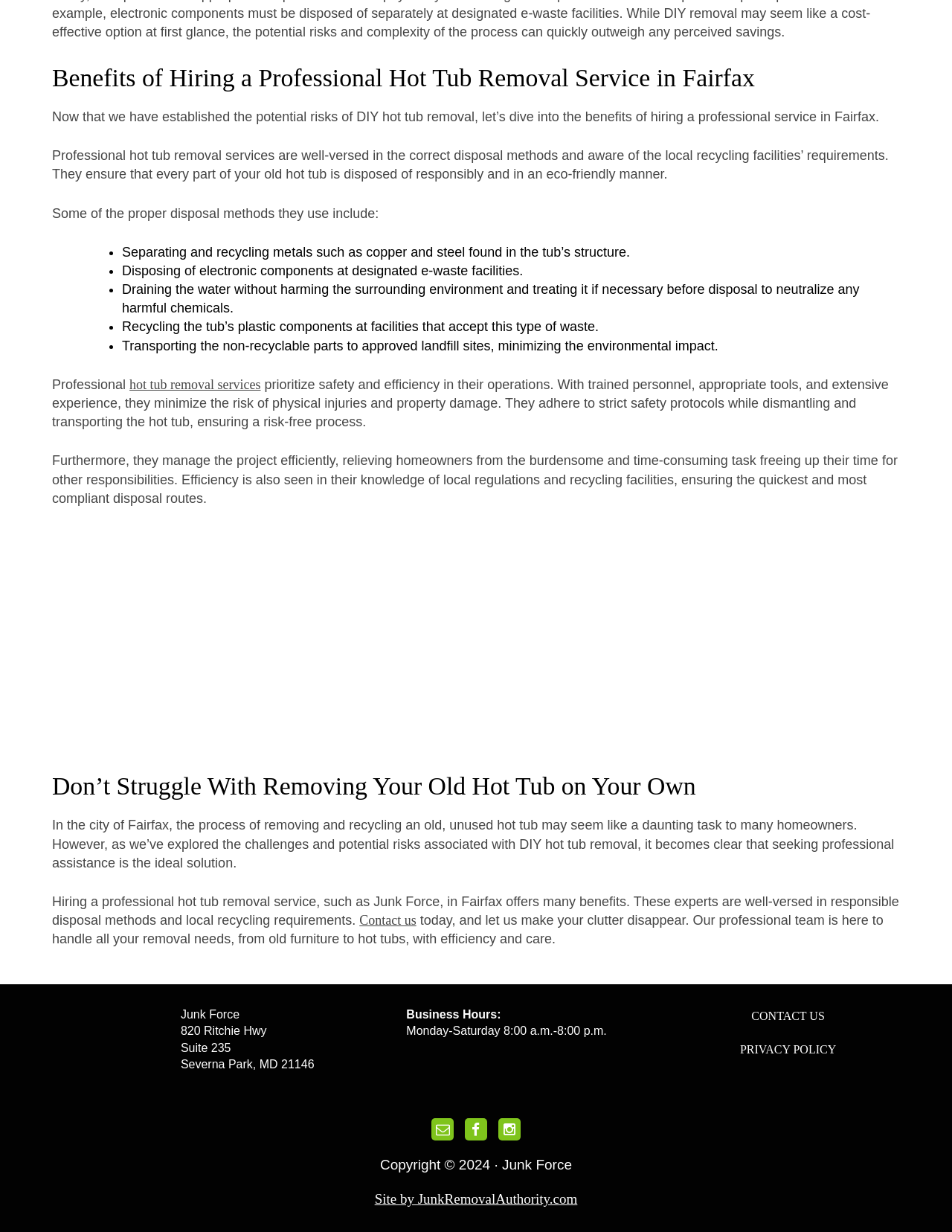Bounding box coordinates are specified in the format (top-left x, top-left y, bottom-right x, bottom-right y). All values are floating point numbers bounded between 0 and 1. Please provide the bounding box coordinate of the region this sentence describes: Privacy Policy

[0.777, 0.847, 0.878, 0.857]